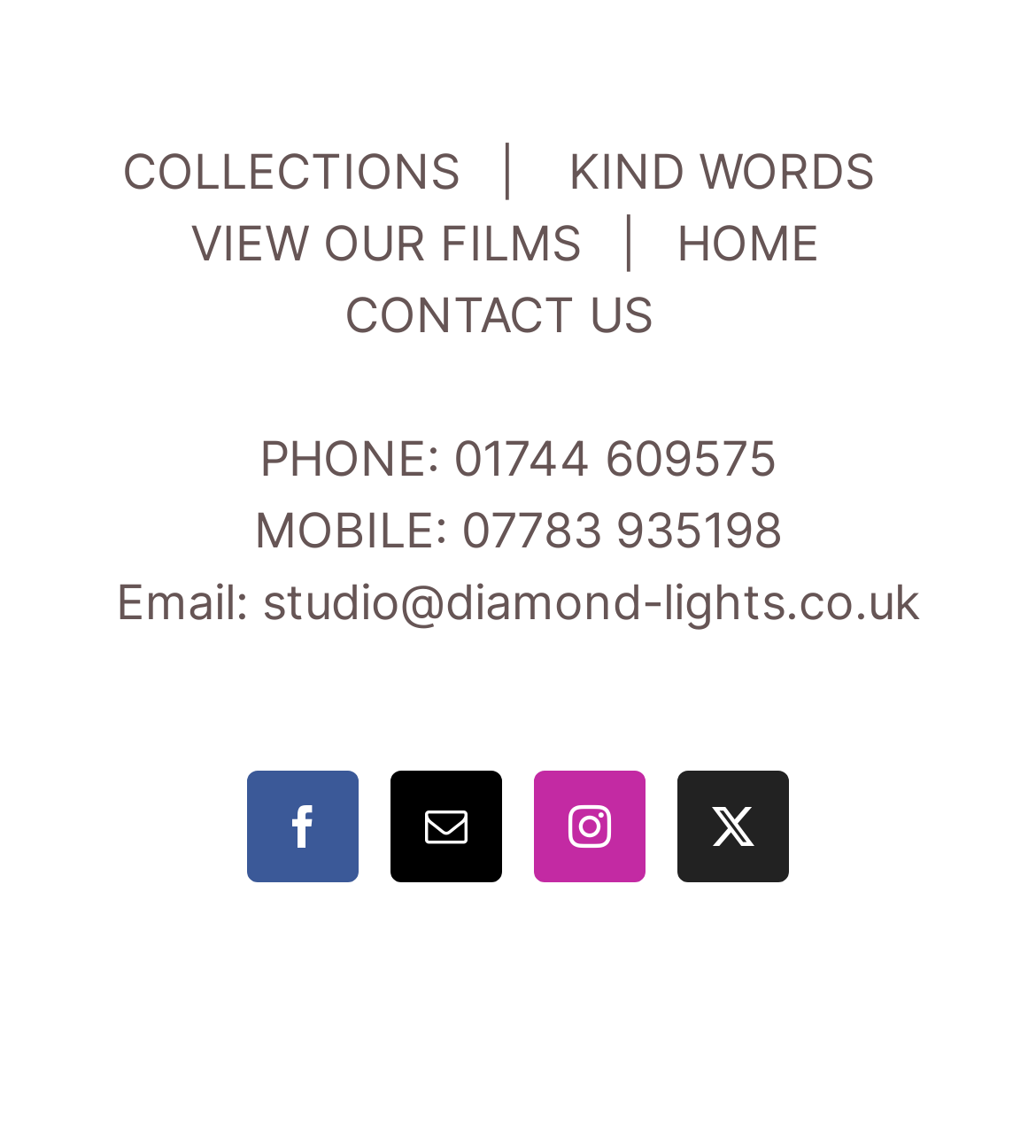Predict the bounding box coordinates of the area that should be clicked to accomplish the following instruction: "View the photo". The bounding box coordinates should consist of four float numbers between 0 and 1, i.e., [left, top, right, bottom].

None